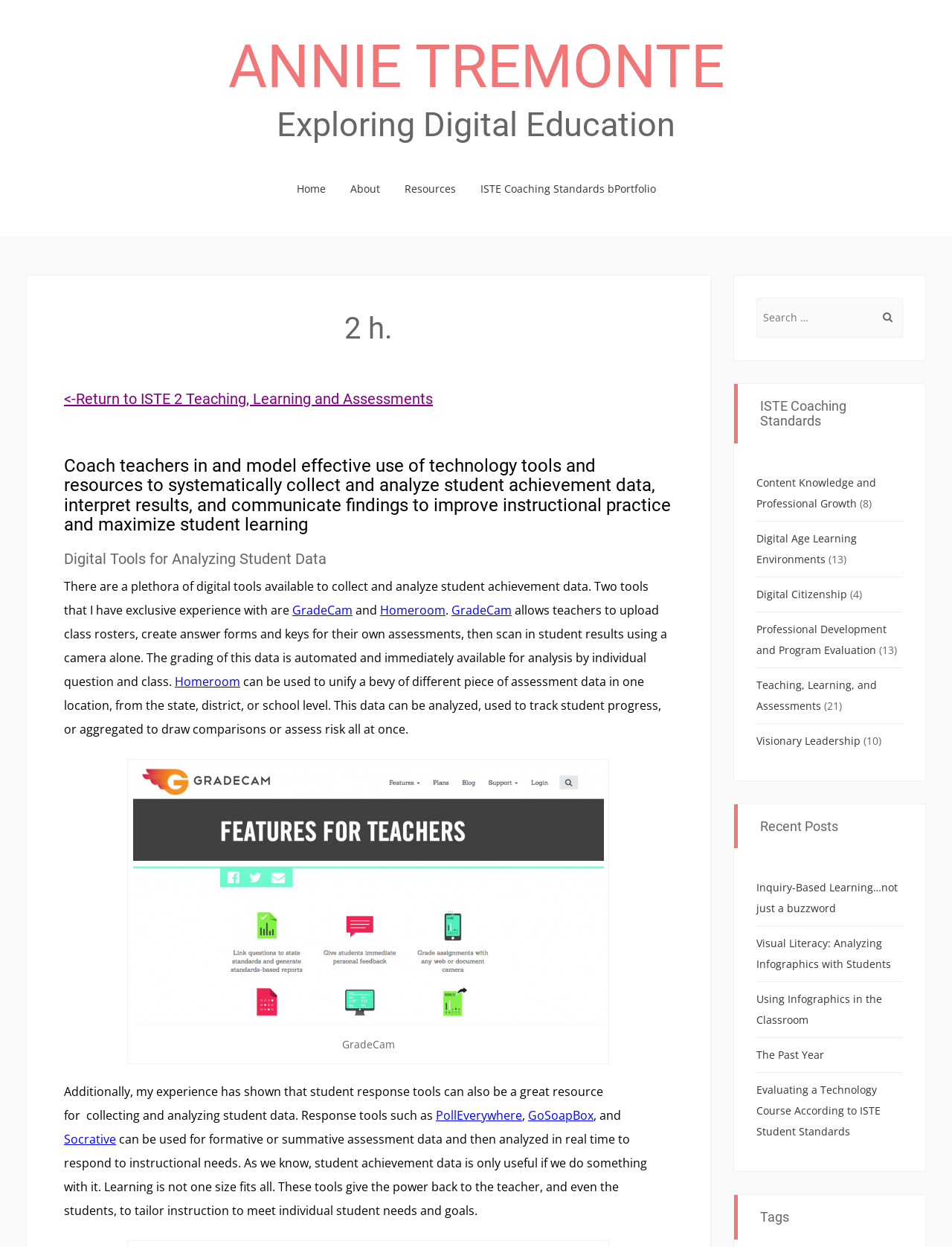Predict the bounding box coordinates of the area that should be clicked to accomplish the following instruction: "Click on the Twitter link". The bounding box coordinates should consist of four float numbers between 0 and 1, i.e., [left, top, right, bottom].

None